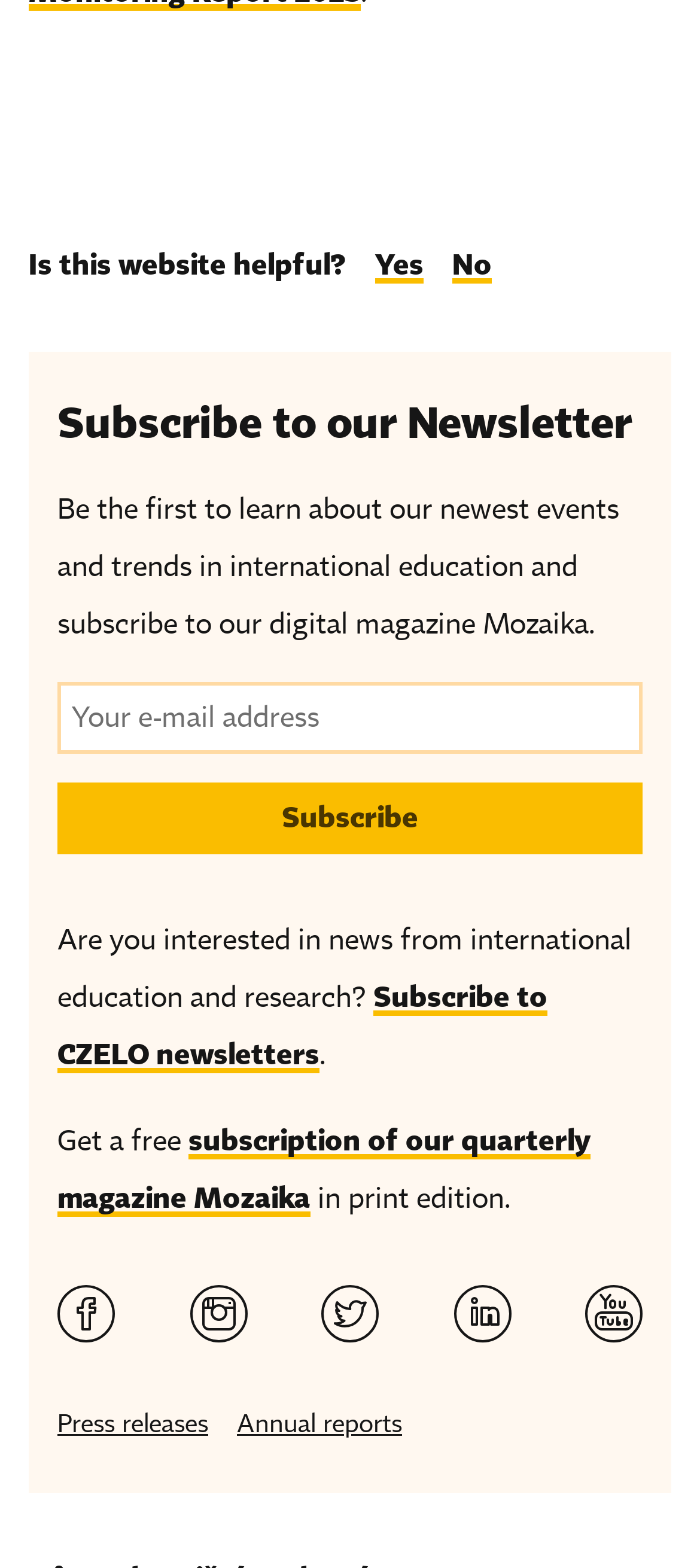How many links are there to subscribe to newsletters?
Respond to the question with a single word or phrase according to the image.

2